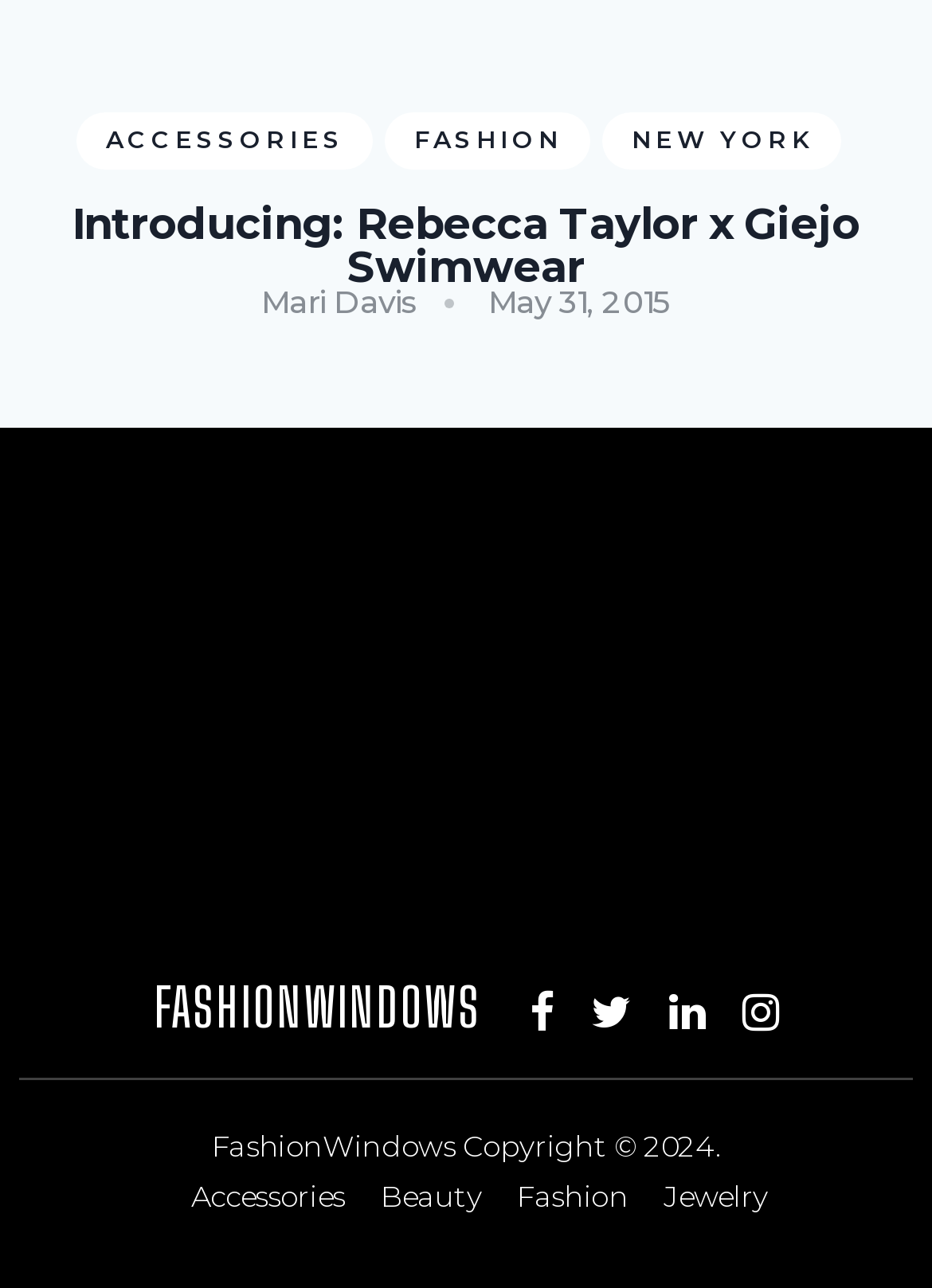Please find the bounding box coordinates of the element that you should click to achieve the following instruction: "Visit FashionWindows". The coordinates should be presented as four float numbers between 0 and 1: [left, top, right, bottom].

[0.165, 0.757, 0.518, 0.807]